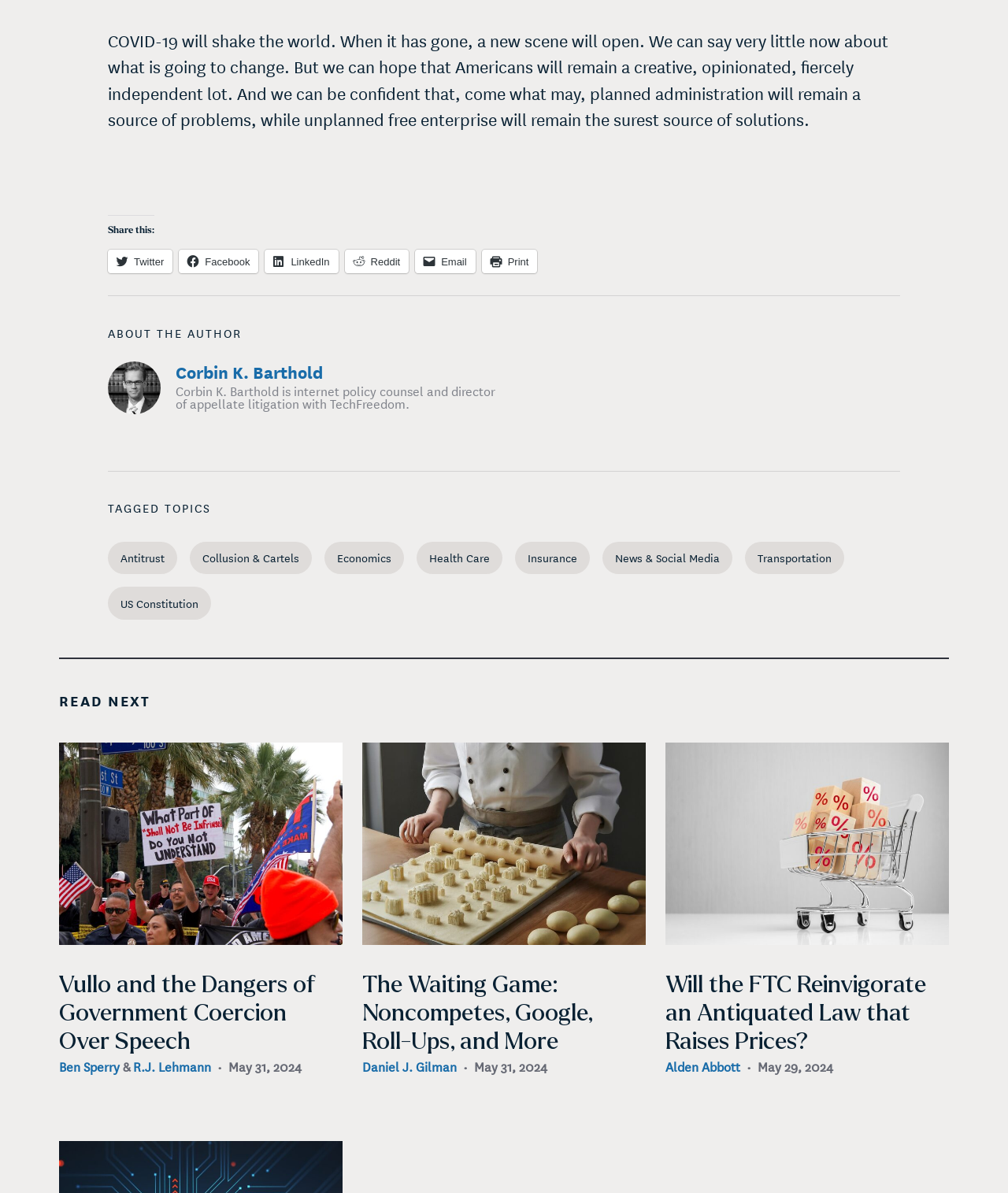Specify the bounding box coordinates of the element's region that should be clicked to achieve the following instruction: "Share on Twitter". The bounding box coordinates consist of four float numbers between 0 and 1, in the format [left, top, right, bottom].

[0.107, 0.209, 0.171, 0.229]